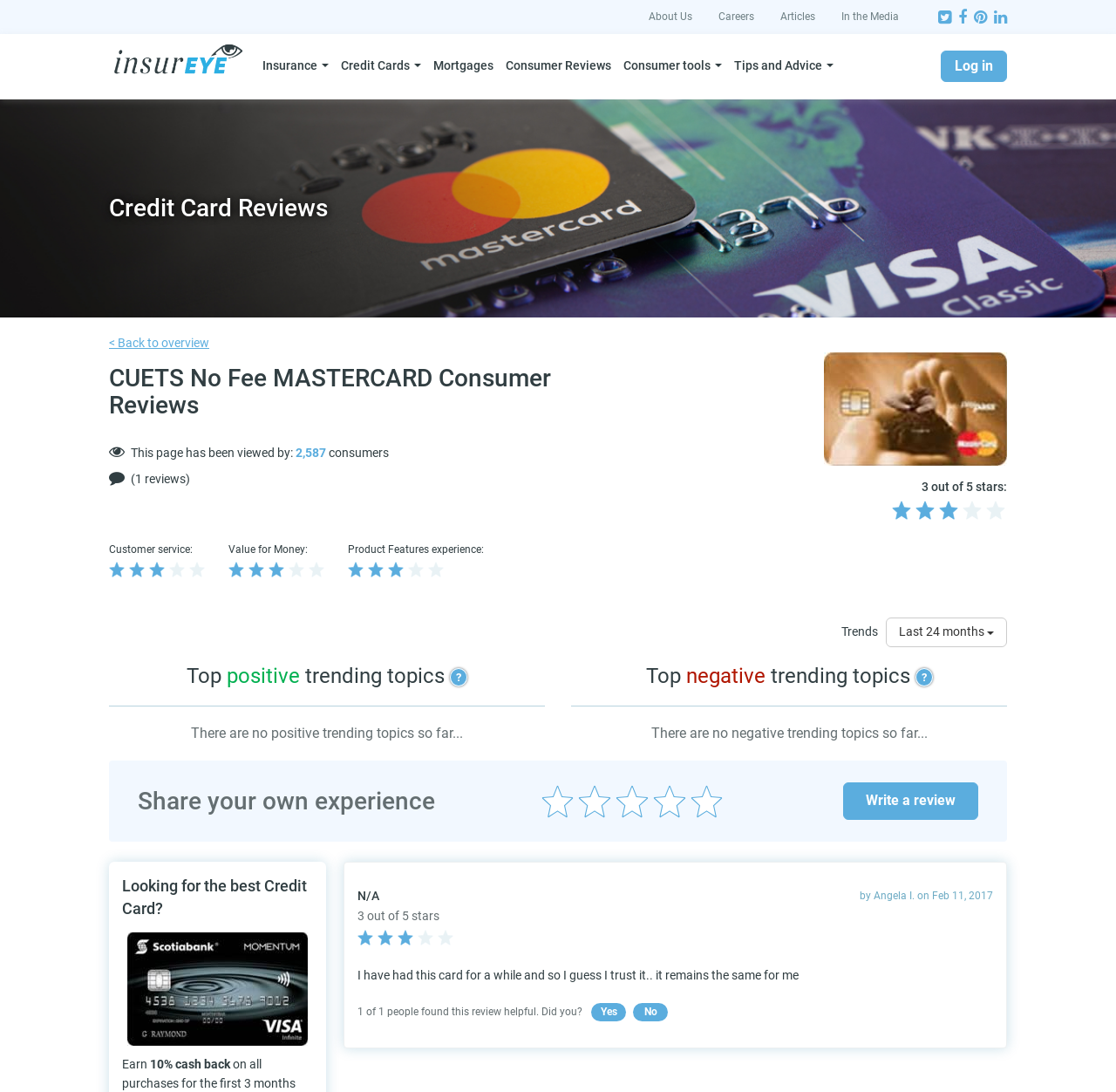Determine the bounding box coordinates of the element's region needed to click to follow the instruction: "Click on the 'Credit Cards' link". Provide these coordinates as four float numbers between 0 and 1, formatted as [left, top, right, bottom].

[0.3, 0.04, 0.383, 0.082]